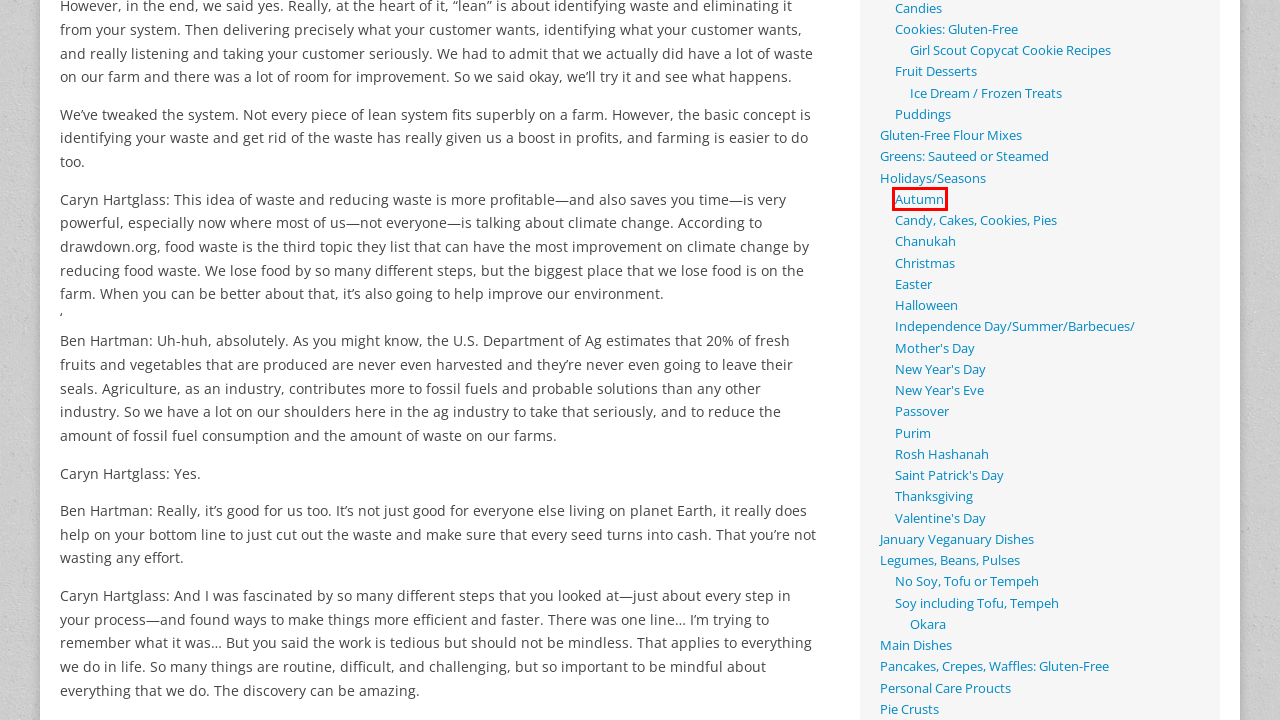Assess the screenshot of a webpage with a red bounding box and determine which webpage description most accurately matches the new page after clicking the element within the red box. Here are the options:
A. Chanukah
B. Fruit Desserts
C. Autumn
D. Main Dishes
E. Puddings
F. Legumes, Beans, Pulses
G. Greens: Sauteed or Steamed
H. Halloween

C